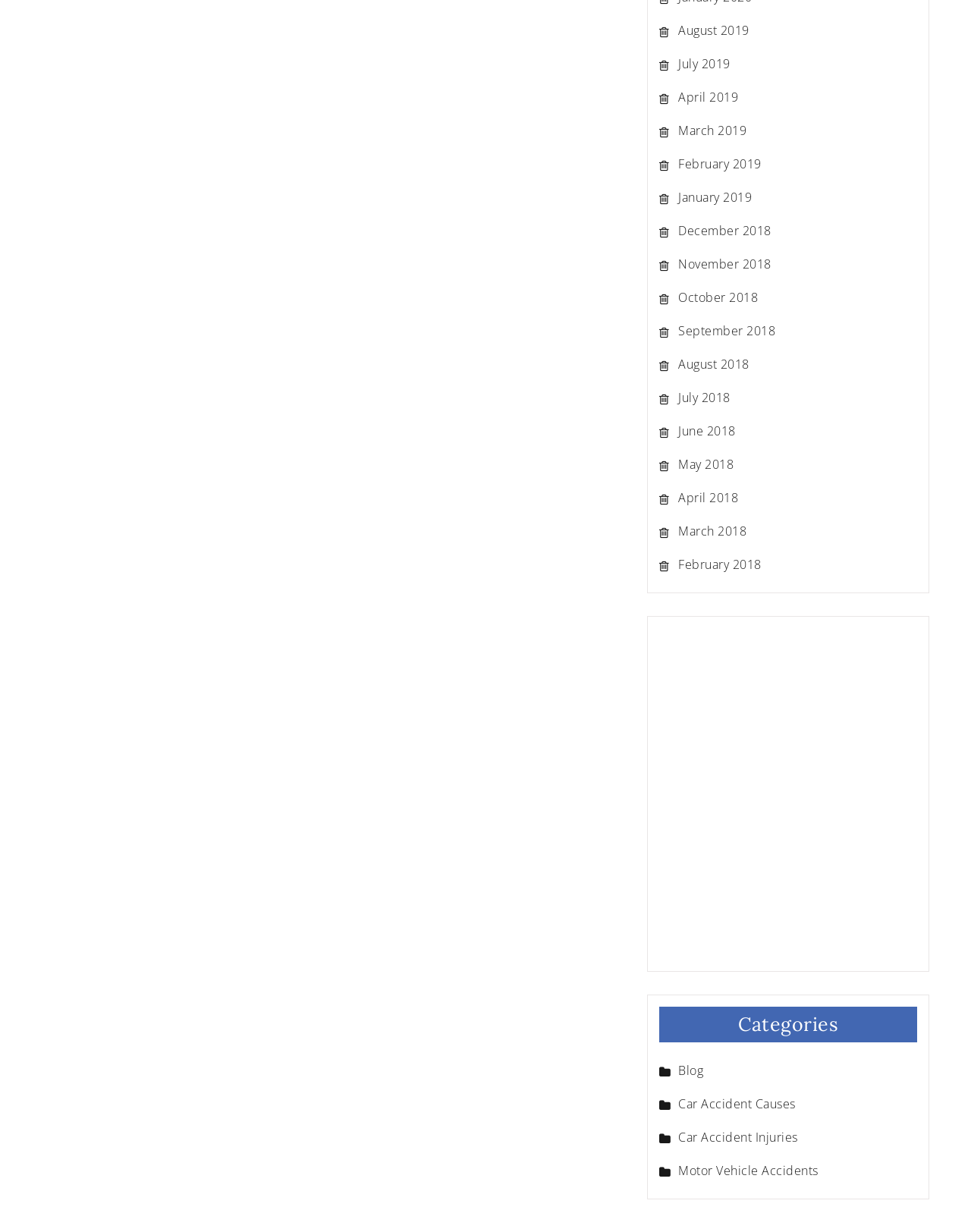Determine the bounding box coordinates of the clickable area required to perform the following instruction: "View Categories". The coordinates should be represented as four float numbers between 0 and 1: [left, top, right, bottom].

[0.679, 0.817, 0.945, 0.846]